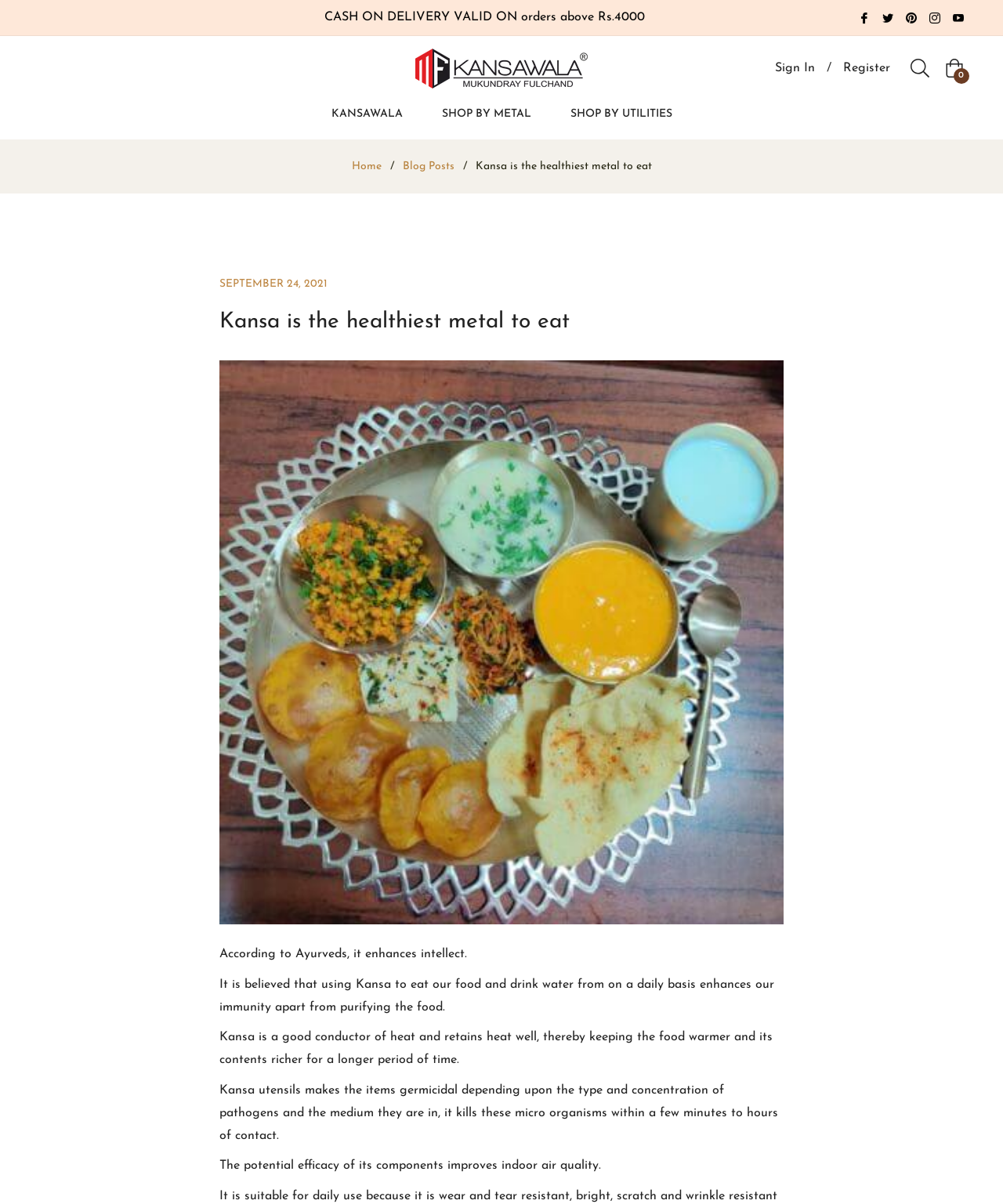Show the bounding box coordinates of the element that should be clicked to complete the task: "Go to the 'Home' page".

[0.348, 0.132, 0.382, 0.145]